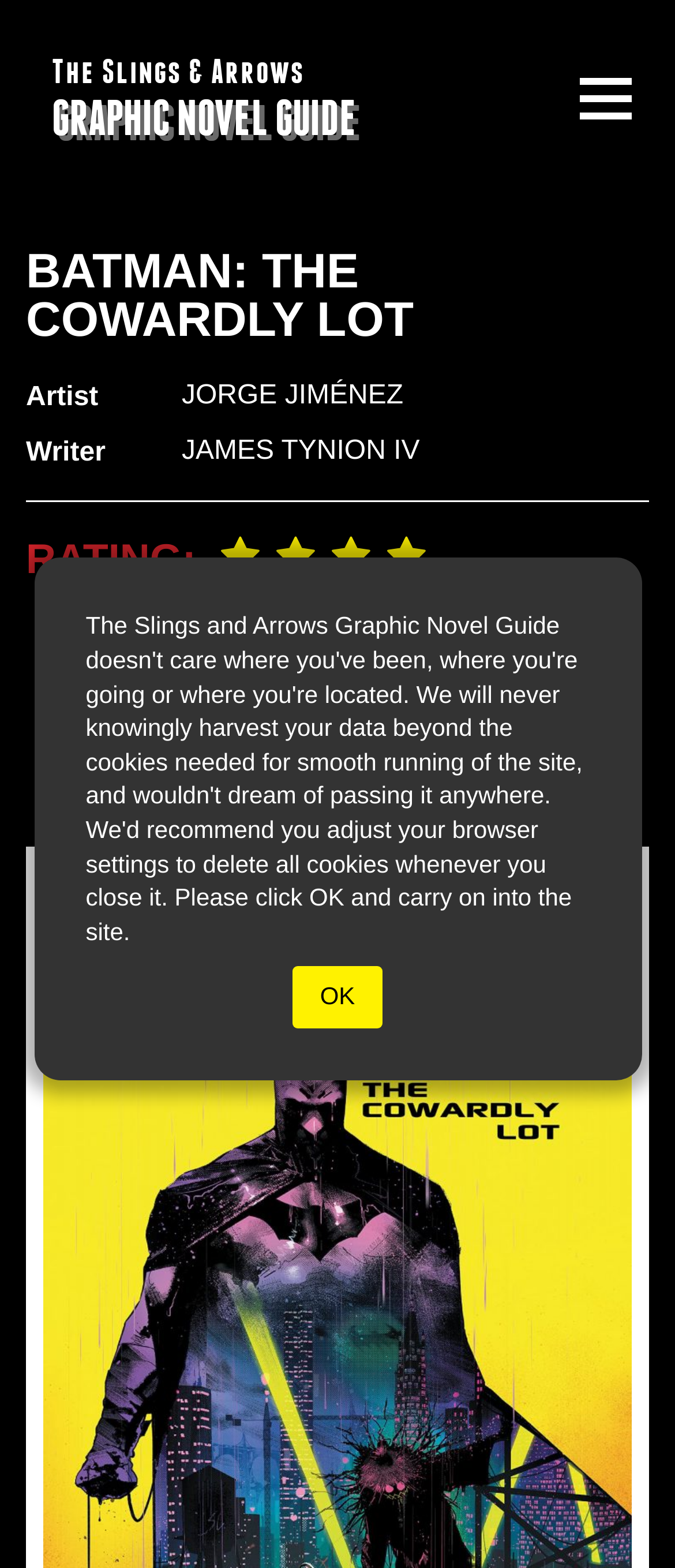Summarize the contents and layout of the webpage in detail.

The webpage is about Batman: The Cowardly Lot, a graphic novel. At the top, there is a heading that reads "BATMAN: THE COWARDLY LOT" in a prominent position, spanning almost the entire width of the page. Below this heading, there are two columns of information. On the left, there are three labels: "Artist", "Writer", and "RATING:". On the right, there are corresponding details: "JORGE JIMÉNEZ" as the artist, "JAMES TYNION IV" as the writer, and no specific rating provided. 

Above these columns, there is a link to "The Slings & Arrows GRAPHIC NOVEL GUIDE" which is divided into two parts: "The Slings & Arrows" and "GRAPHIC NOVEL GUIDE". This link is positioned near the top-left corner of the page. 

At the top-right corner, there is a button to "toggle site menu". Below this button, there are four links, three of which are empty, and one contains an image. The image is positioned in the middle of the page, with two empty links on either side. 

At the bottom of the page, there is a "BUY NOW" button and an "OK" button. The "OK" button is positioned near the center of the page, while the "BUY NOW" button is slightly above it.